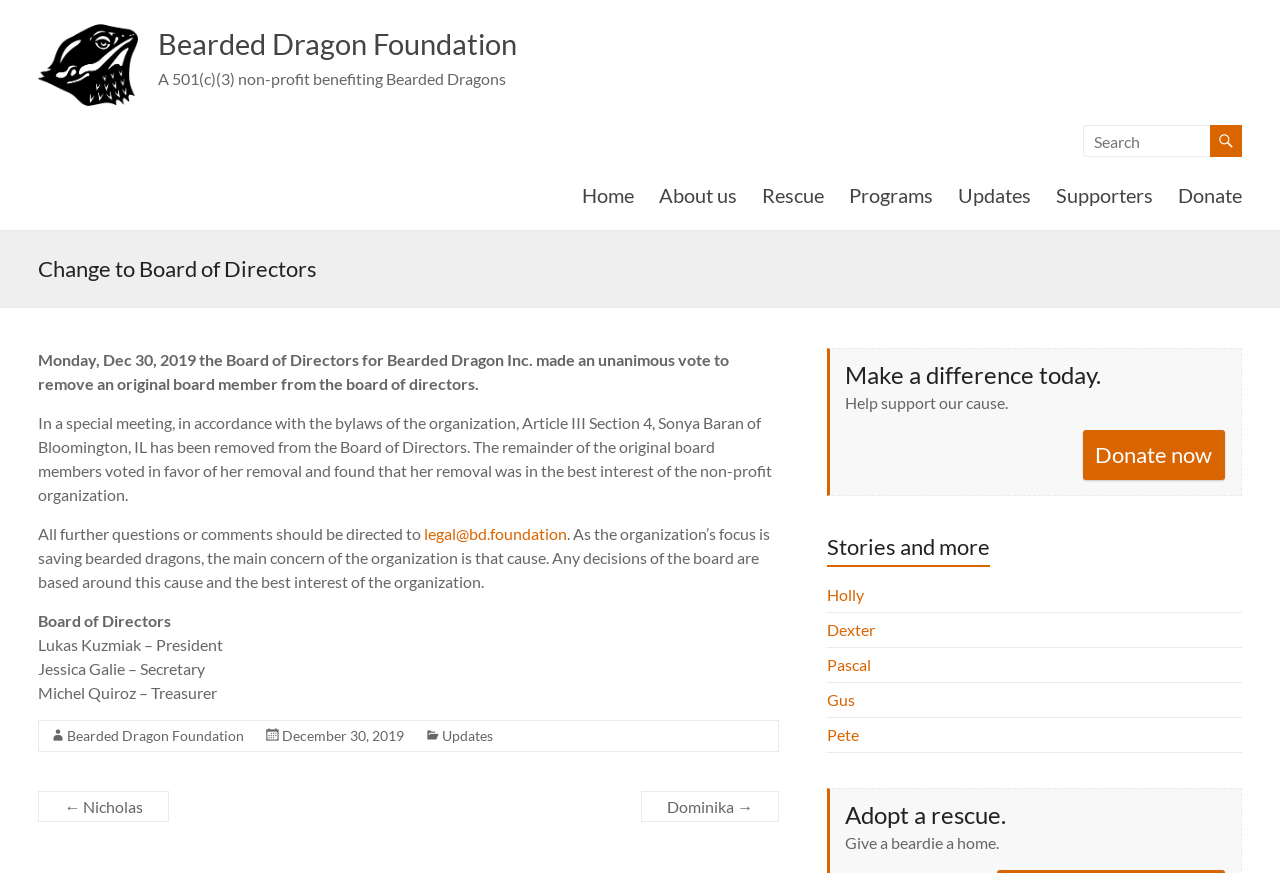Please locate the bounding box coordinates of the element that needs to be clicked to achieve the following instruction: "Search for something". The coordinates should be four float numbers between 0 and 1, i.e., [left, top, right, bottom].

[0.846, 0.143, 0.947, 0.18]